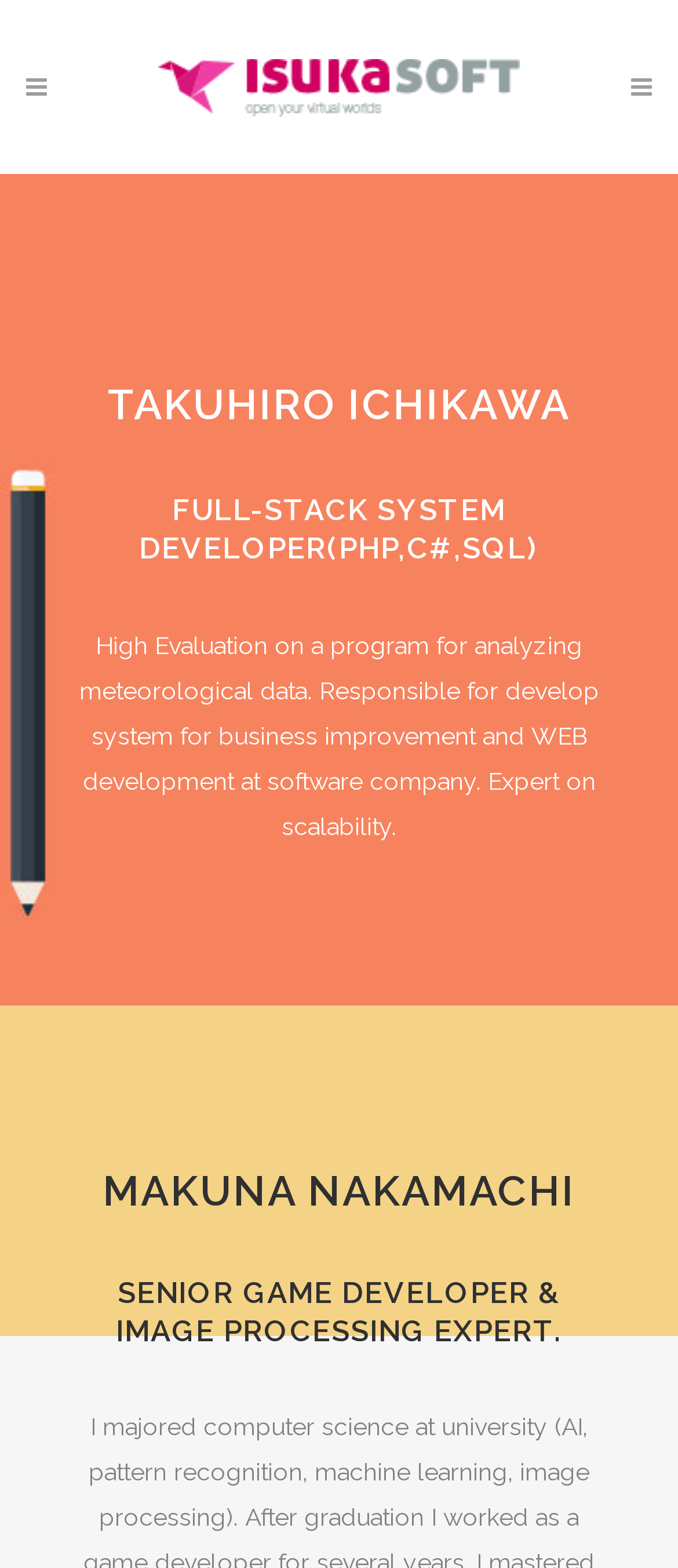Provide a brief response in the form of a single word or phrase:
How many developers are featured on this page?

2